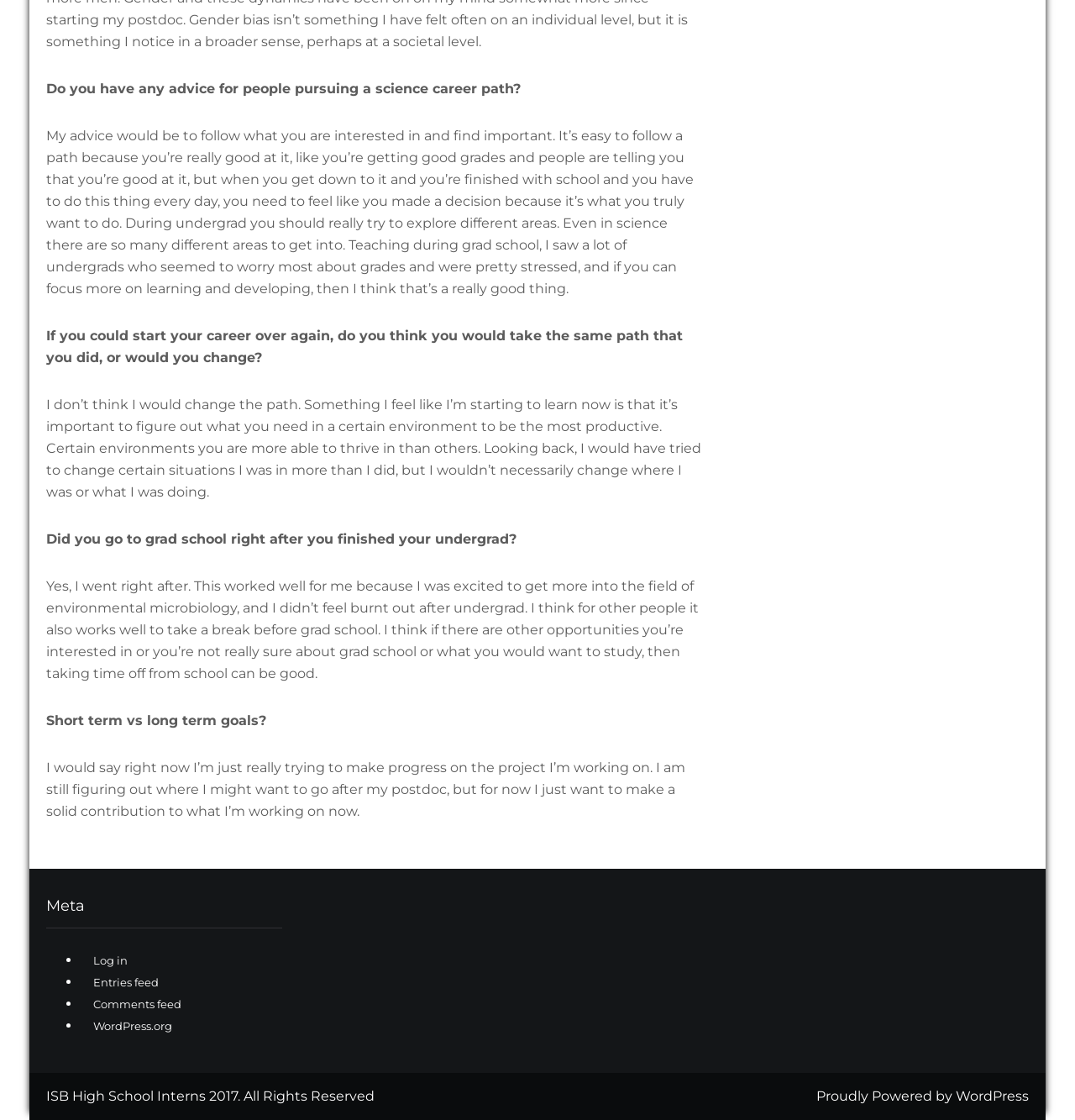What is the person's approach to undergrad studies?
Please give a detailed answer to the question using the information shown in the image.

The person advises undergrads to focus on learning and developing rather than just worrying about grades, as mentioned in the text 'During undergrad you should really try to explore different areas...if you can focus more on learning and developing, then I think that’s a really good thing'.